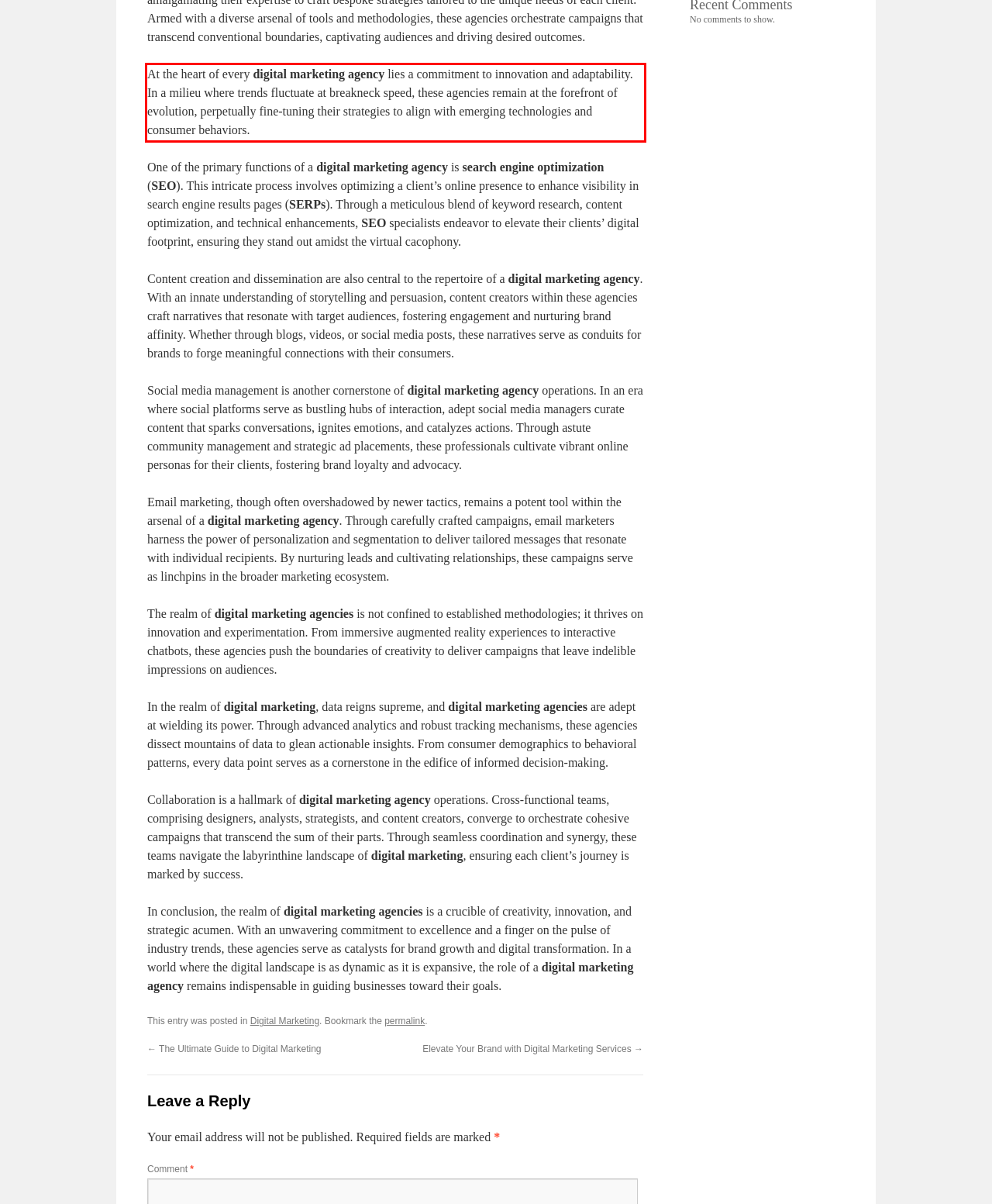Given the screenshot of a webpage, identify the red rectangle bounding box and recognize the text content inside it, generating the extracted text.

At the heart of every digital marketing agency lies a commitment to innovation and adaptability. In a milieu where trends fluctuate at breakneck speed, these agencies remain at the forefront of evolution, perpetually fine-tuning their strategies to align with emerging technologies and consumer behaviors.